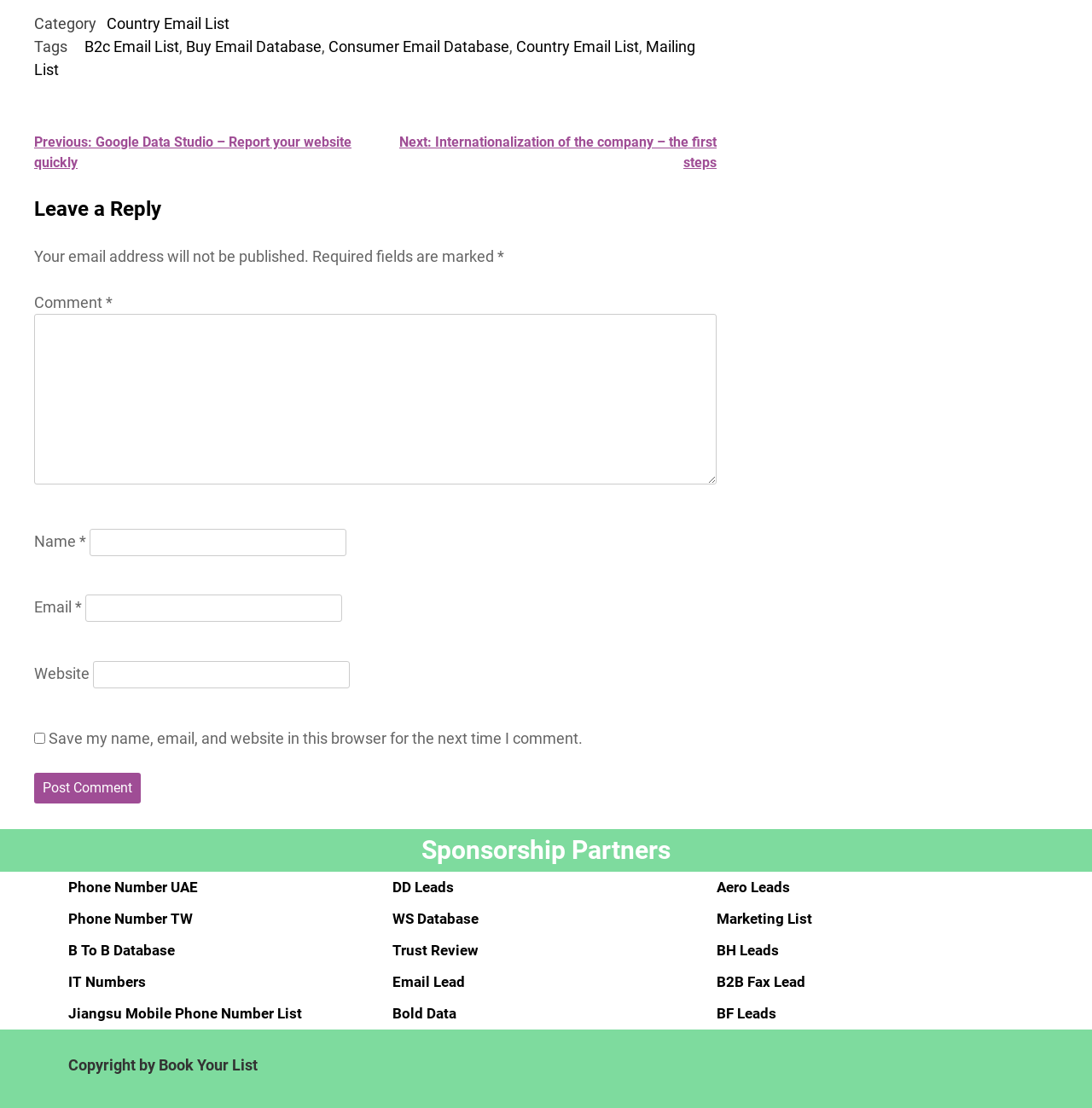Please provide a brief answer to the question using only one word or phrase: 
What is the purpose of the textbox 'Comment *'?

To leave a comment